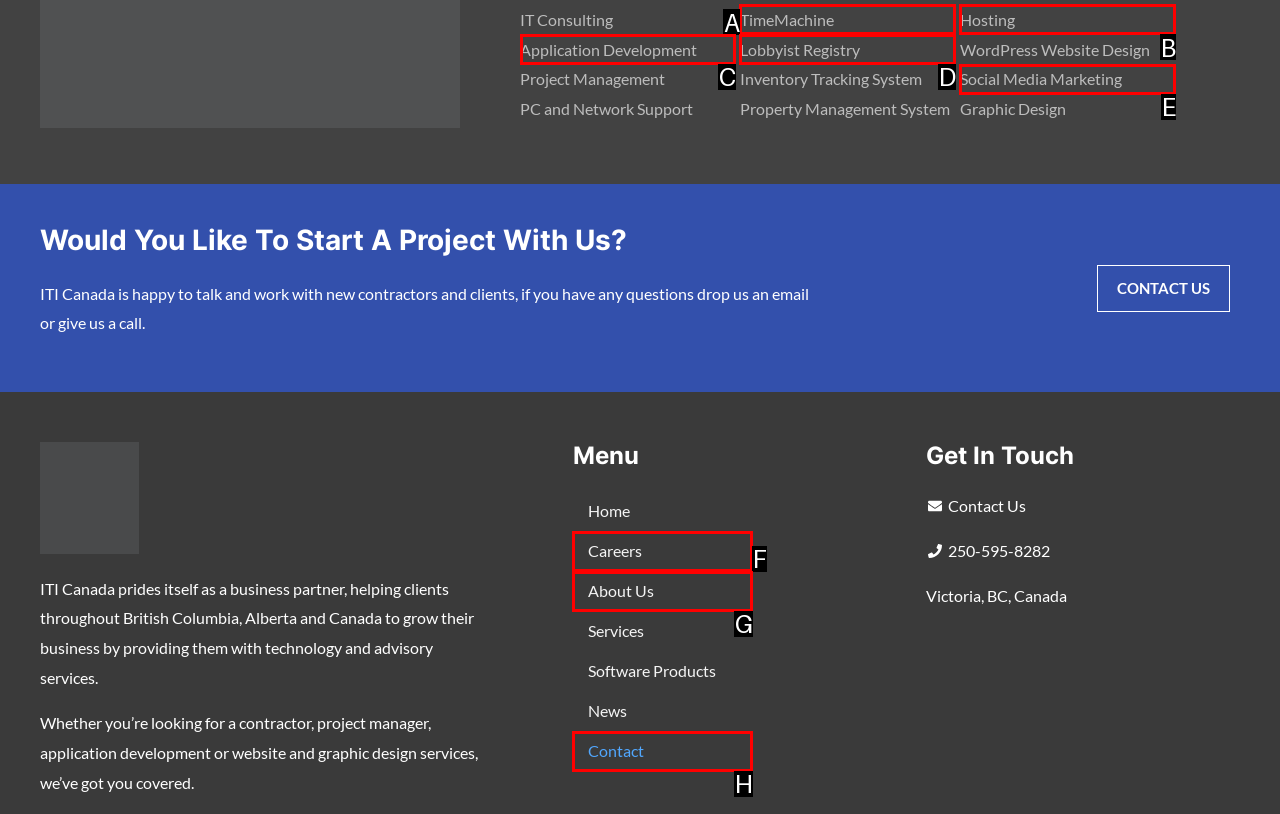Match the description: Lobbyist Registry to the correct HTML element. Provide the letter of your choice from the given options.

D